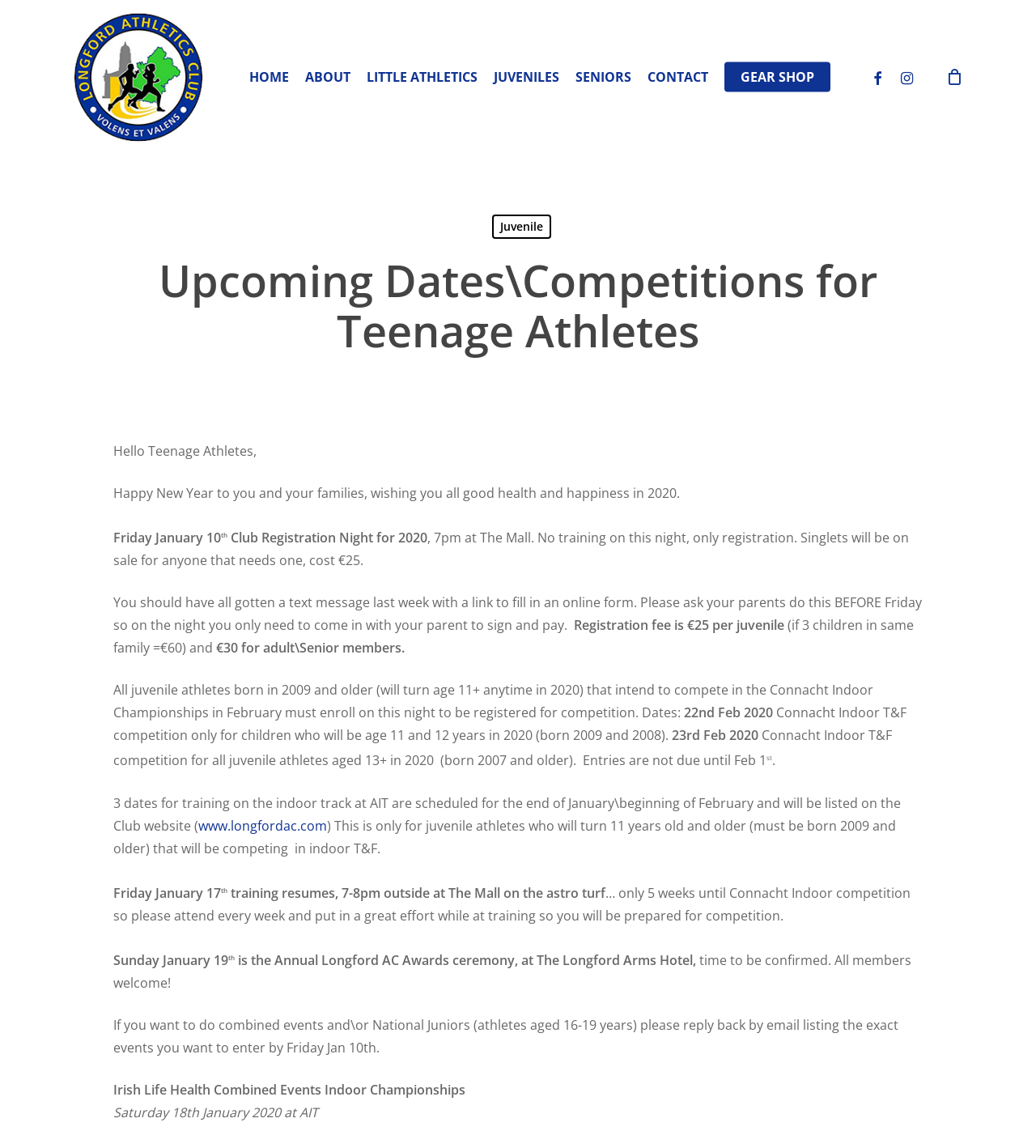Provide the bounding box coordinates of the HTML element described by the text: "ABOUT US / CONTACT". The coordinates should be in the format [left, top, right, bottom] with values between 0 and 1.

None